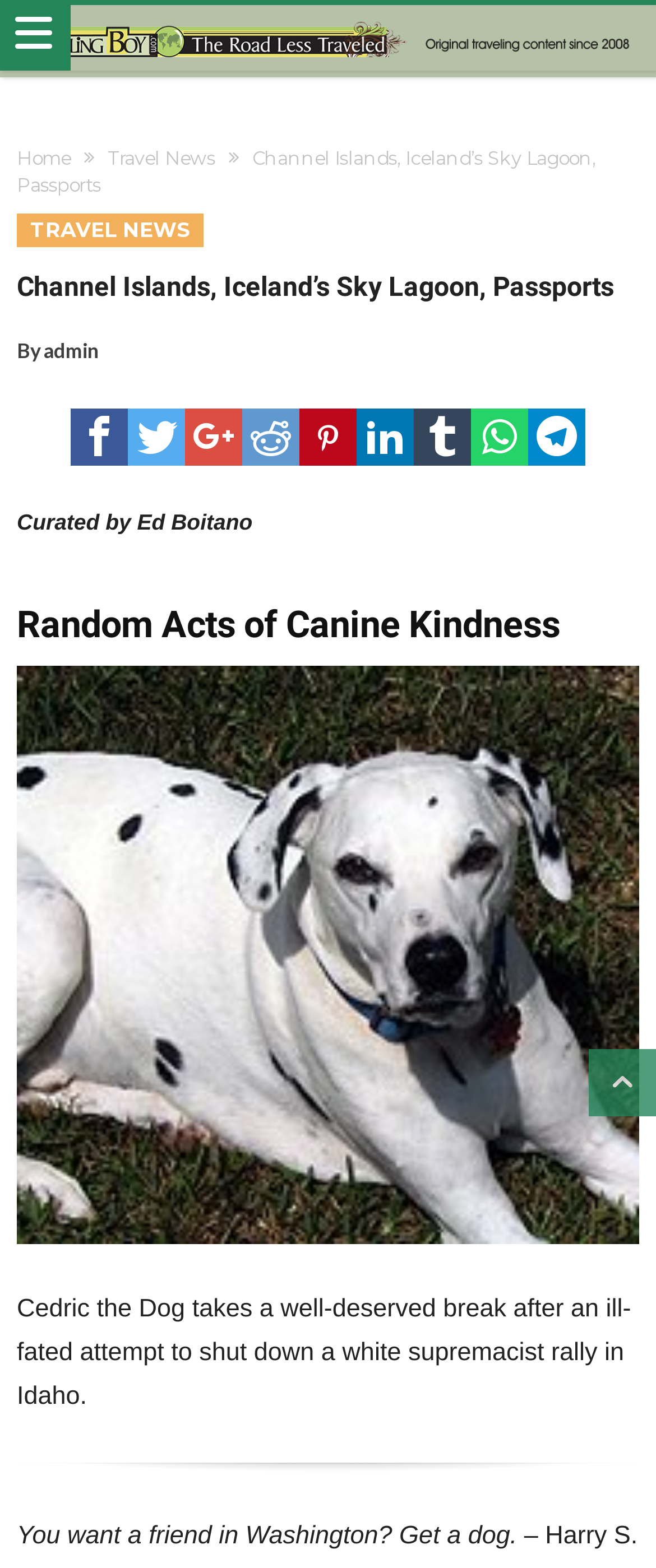Please predict the bounding box coordinates of the element's region where a click is necessary to complete the following instruction: "Read the 'Random Acts of Canine Kindness' article". The coordinates should be represented by four float numbers between 0 and 1, i.e., [left, top, right, bottom].

[0.026, 0.386, 0.974, 0.412]